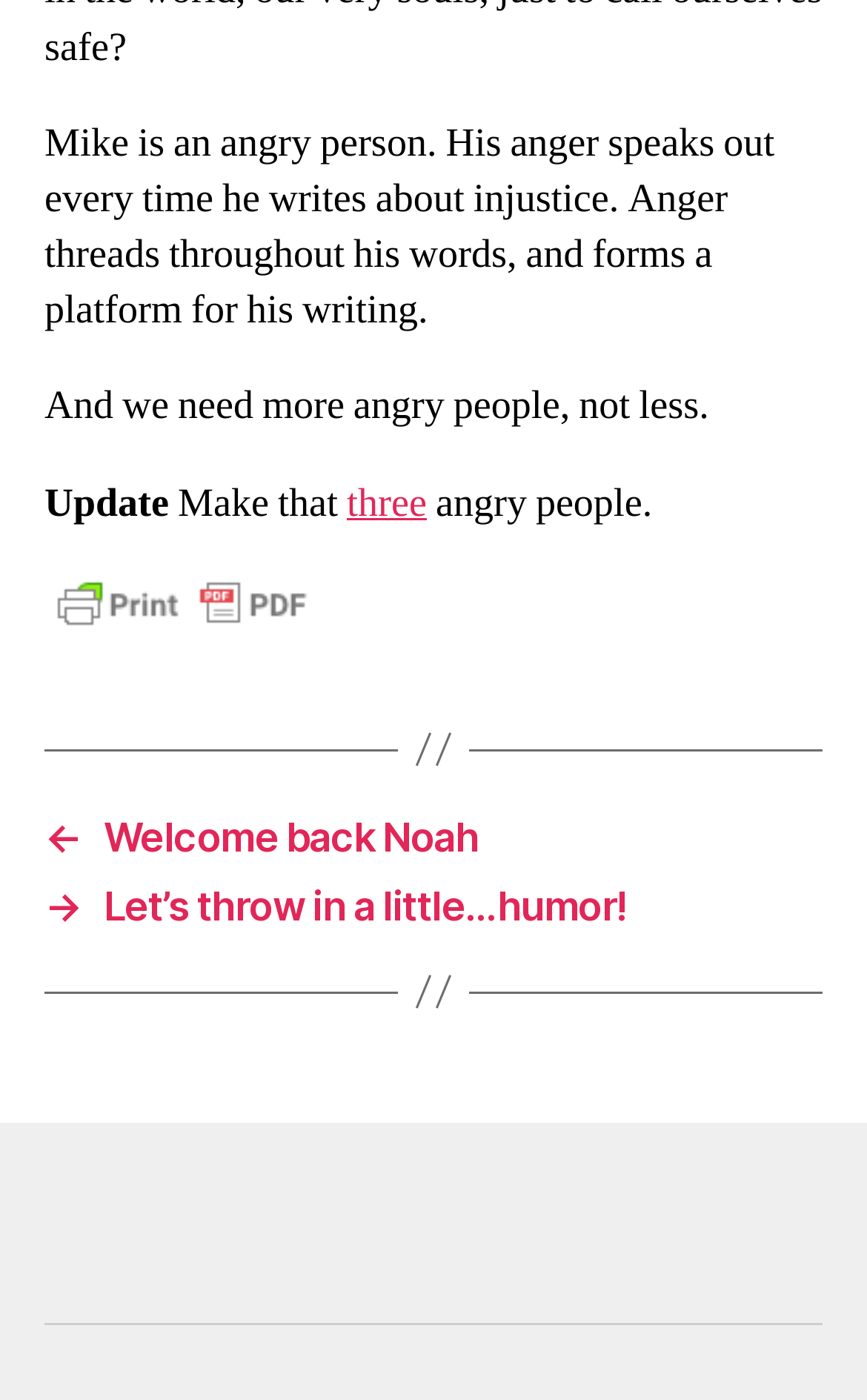What is the tone of the text?
Based on the image, answer the question with as much detail as possible.

The text has a passionate tone, as evidenced by the use of strong language such as 'anger' and 'injustice', and the emphasis on the importance of having more 'angry people'.